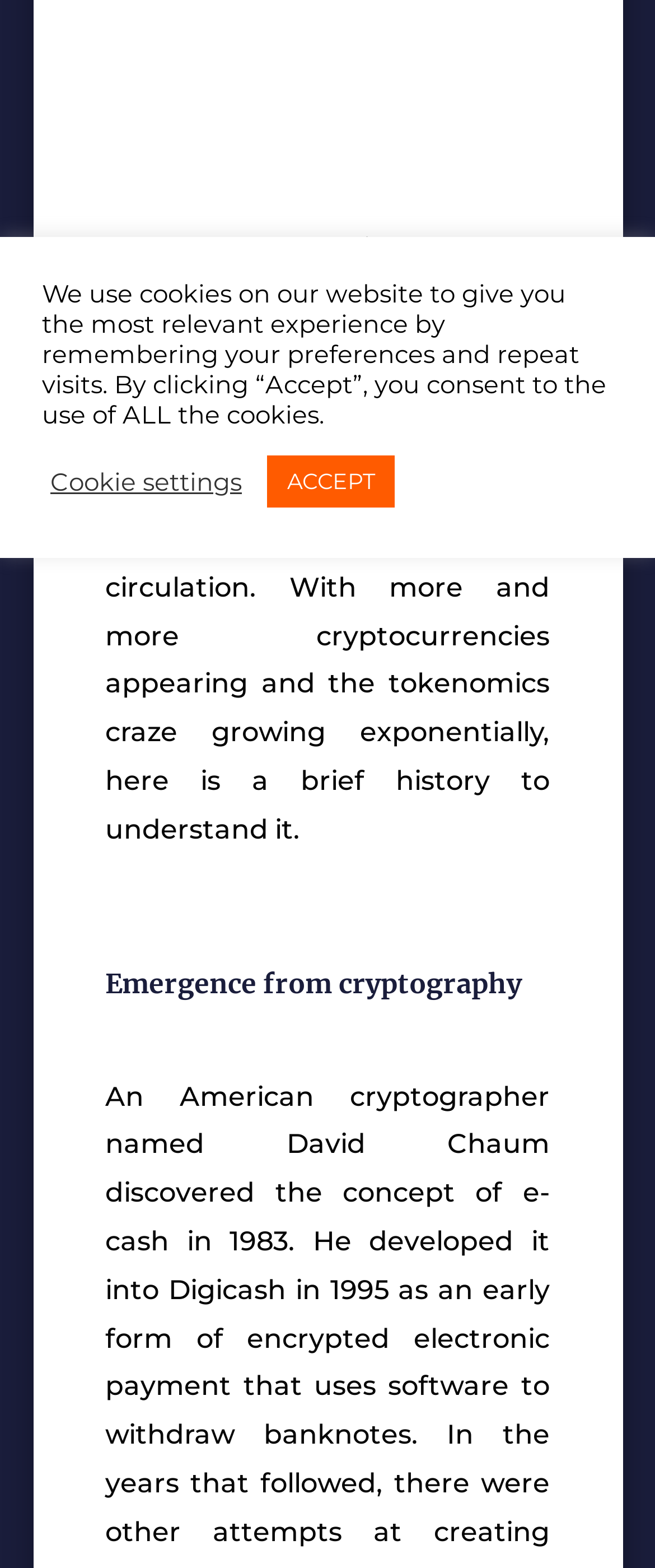From the screenshot, find the bounding box of the UI element matching this description: "Cookie settings". Supply the bounding box coordinates in the form [left, top, right, bottom], each a float between 0 and 1.

[0.077, 0.297, 0.369, 0.317]